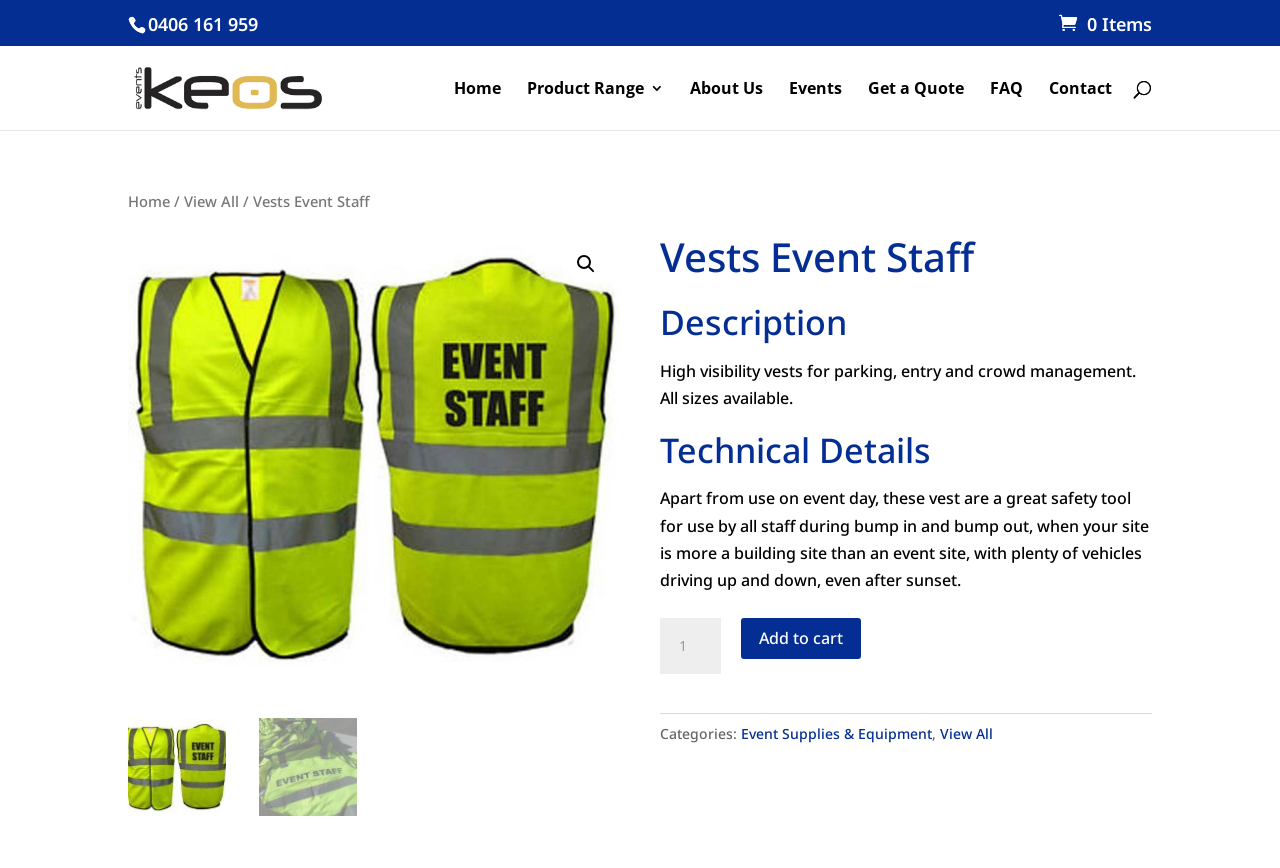From the image, can you give a detailed response to the question below:
What is the minimum quantity of the product that can be added to cart?

I found a spinbutton element with a bounding box of [0.516, 0.712, 0.563, 0.777] that allows users to select the product quantity. The minimum value of this spinbutton is 1, which means the minimum quantity of the product that can be added to cart is 1.